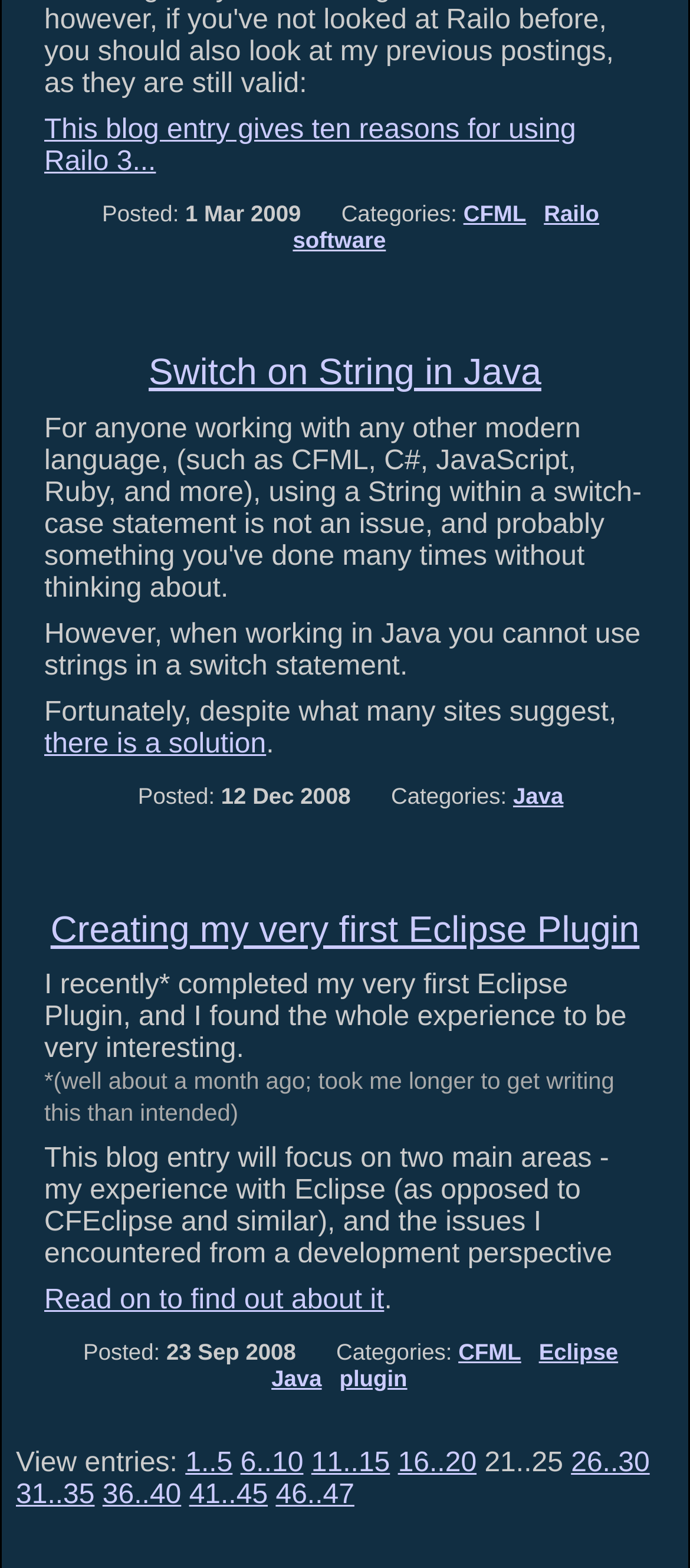Determine the bounding box coordinates for the region that must be clicked to execute the following instruction: "Learn about contents insurance".

None